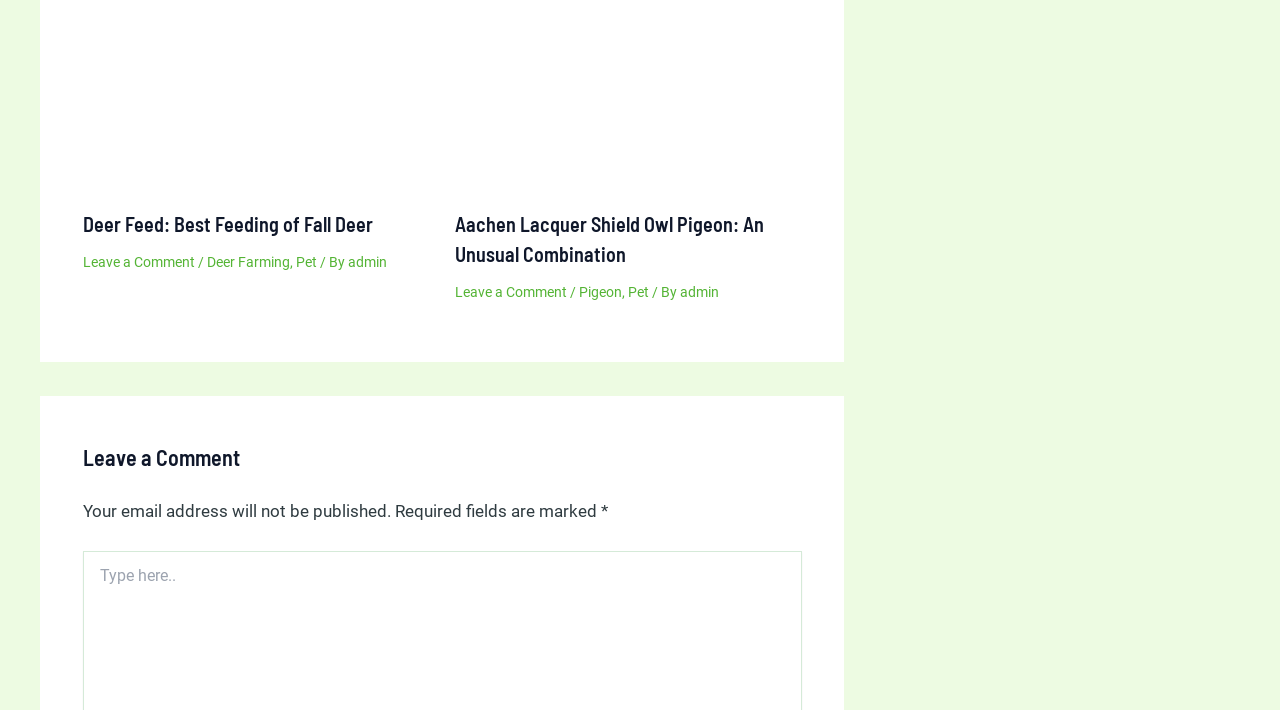How many articles are on this webpage? Observe the screenshot and provide a one-word or short phrase answer.

2